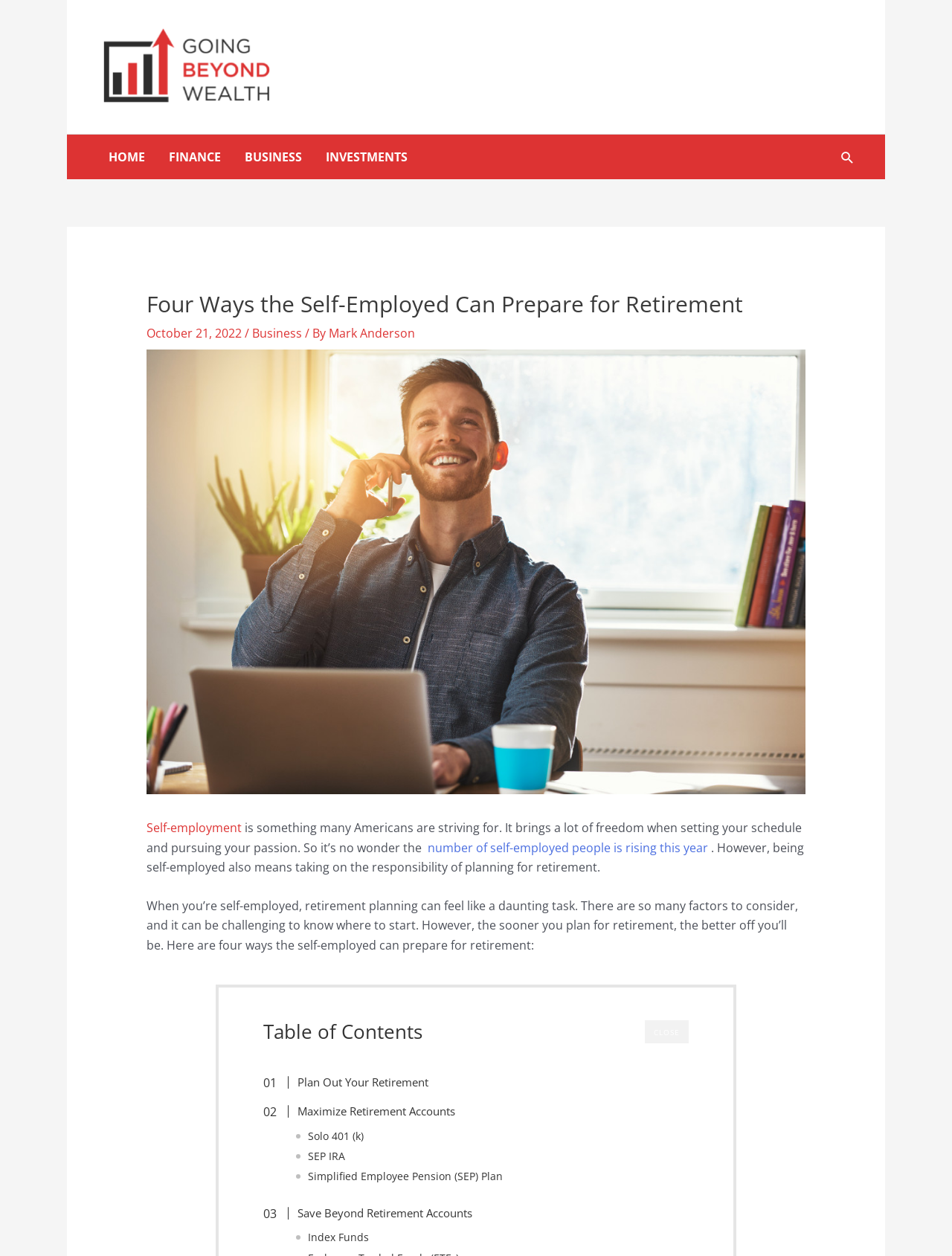Please locate the clickable area by providing the bounding box coordinates to follow this instruction: "close the popup".

[0.677, 0.813, 0.723, 0.831]